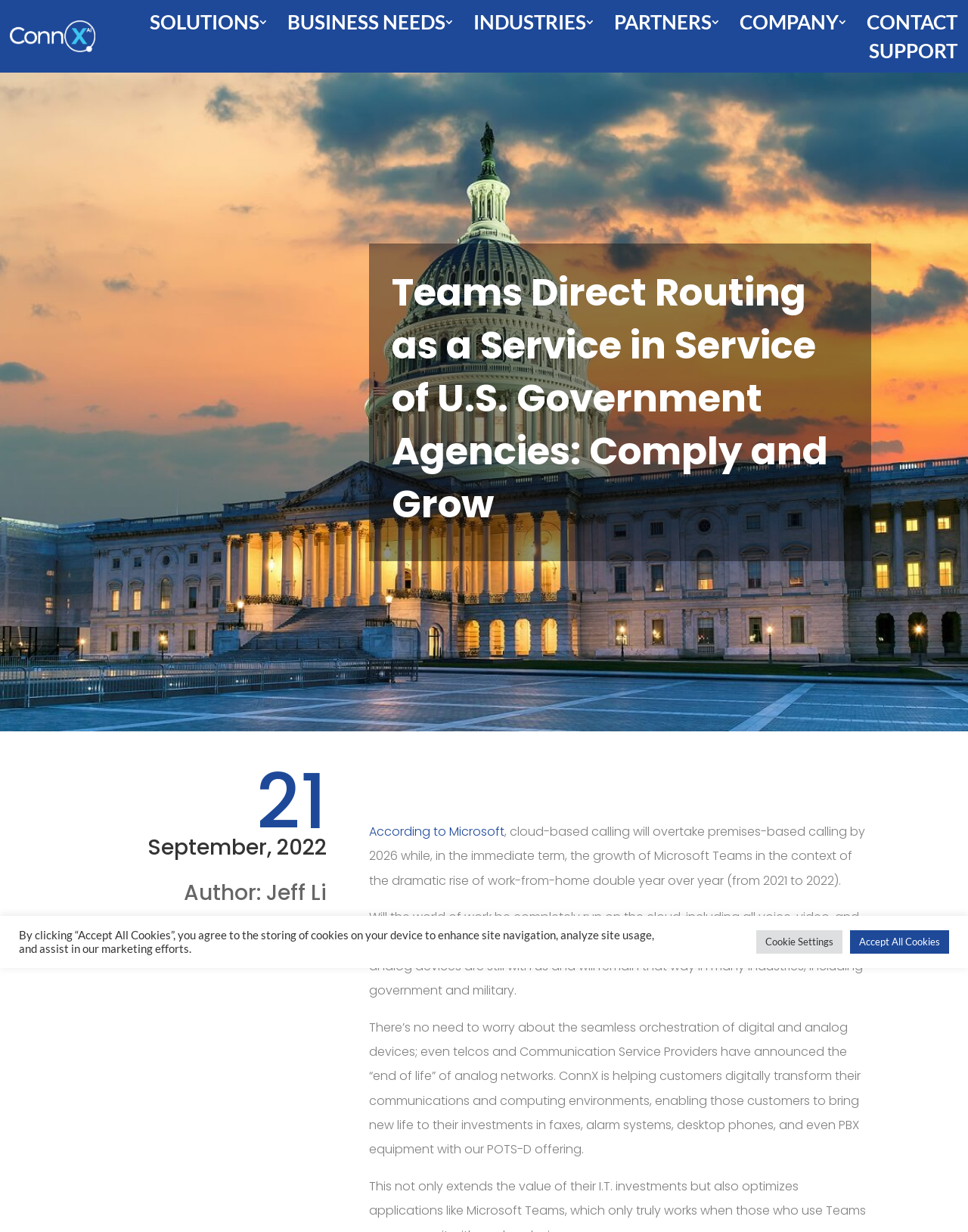Give a detailed account of the webpage.

The webpage appears to be an article or blog post discussing the future of cloud-based calling and its implications on various industries, including government and military. 

At the top of the page, there is a navigation menu with seven links: SOLUTIONS, BUSINESS NEEDS, INDUSTRIES, PARTNERS, COMPANY, CONTACT, and SUPPORT. These links are evenly spaced and take up the entire width of the page.

Below the navigation menu, there is a heading that reads "Teams Direct Routing as a Service in Service of U.S. Government Agencies: Comply and Grow". This heading is centered and takes up about half of the page's width.

To the left of the heading, there are three lines of text: "21", "September, 2022", and "Author: Jeff Li". These lines are stacked on top of each other and are positioned near the top-left corner of the page.

To the right of the heading, there is a link that reads "Perspectives". This link is positioned near the top-right corner of the page.

The main content of the article starts below the heading and the author information. The article begins with a quote from Microsoft, which is attributed to the source "According to Microsoft". The quote discusses the growth of cloud-based calling and its expected overtaking of premises-based calling by 2026.

The article then poses a question about the future of work and the role of cloud-based platforms. It goes on to discuss the need for seamless integration of digital and analog devices, and how ConnX is helping customers digitally transform their communications and computing environments.

At the bottom of the page, there is a notice about cookies, which informs users that cookies are used to enhance site navigation, analyze site usage, and assist in marketing efforts. There are two buttons: "Cookie Settings" and "Accept All Cookies", which allow users to manage their cookie preferences.